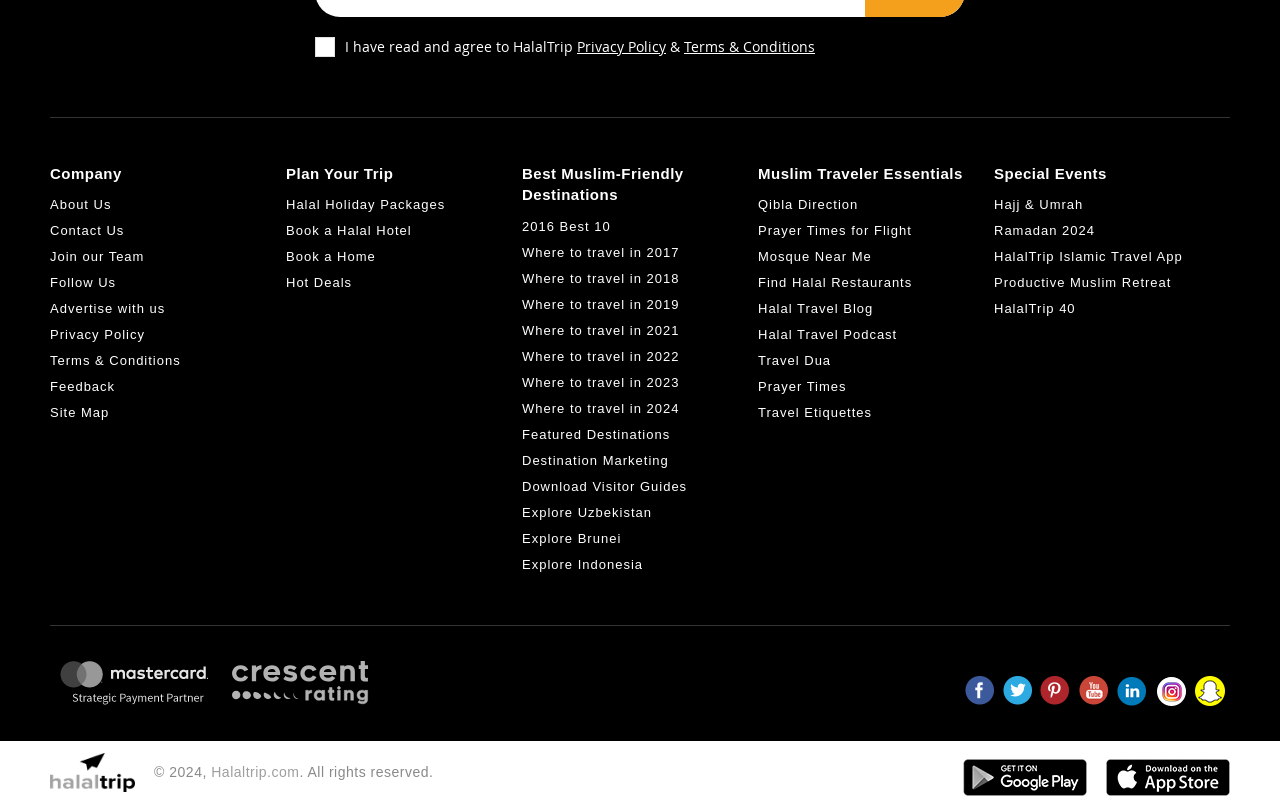Find the bounding box coordinates of the clickable area required to complete the following action: "Click the 'Back to News' link".

None